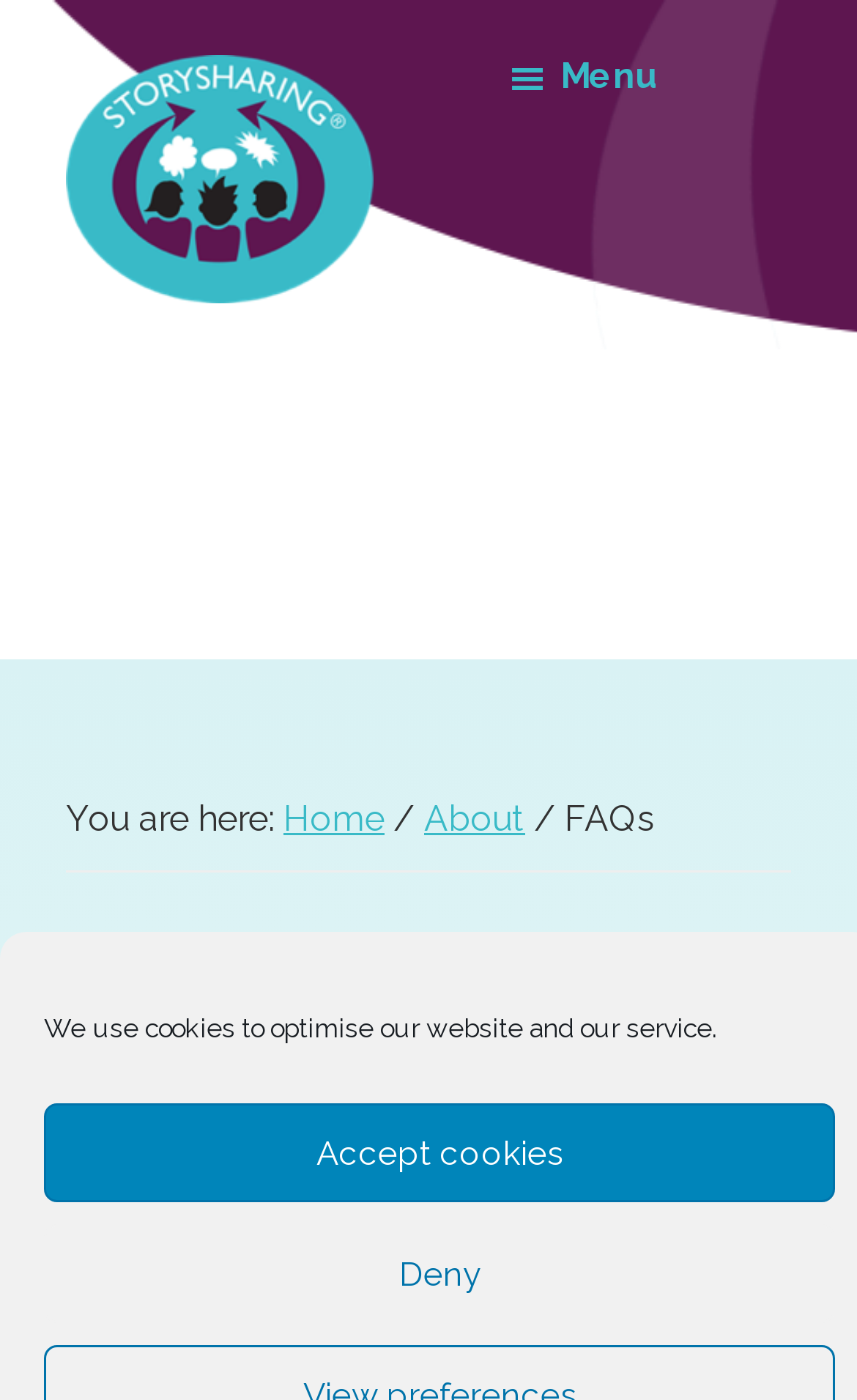Please give a one-word or short phrase response to the following question: 
How many links are available in the breadcrumb navigation?

3